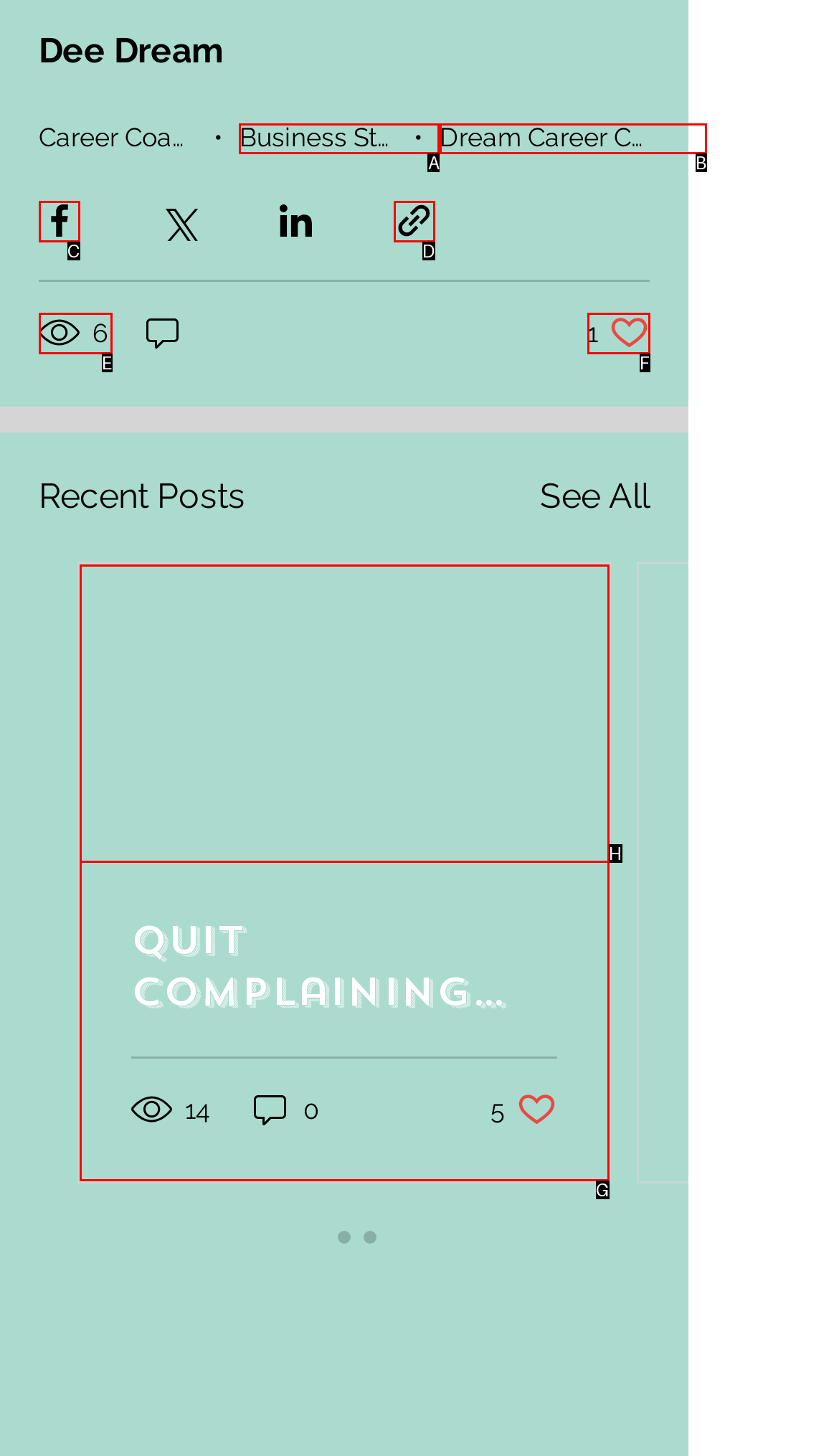Choose the option that aligns with the description: Business Startup
Respond with the letter of the chosen option directly.

A